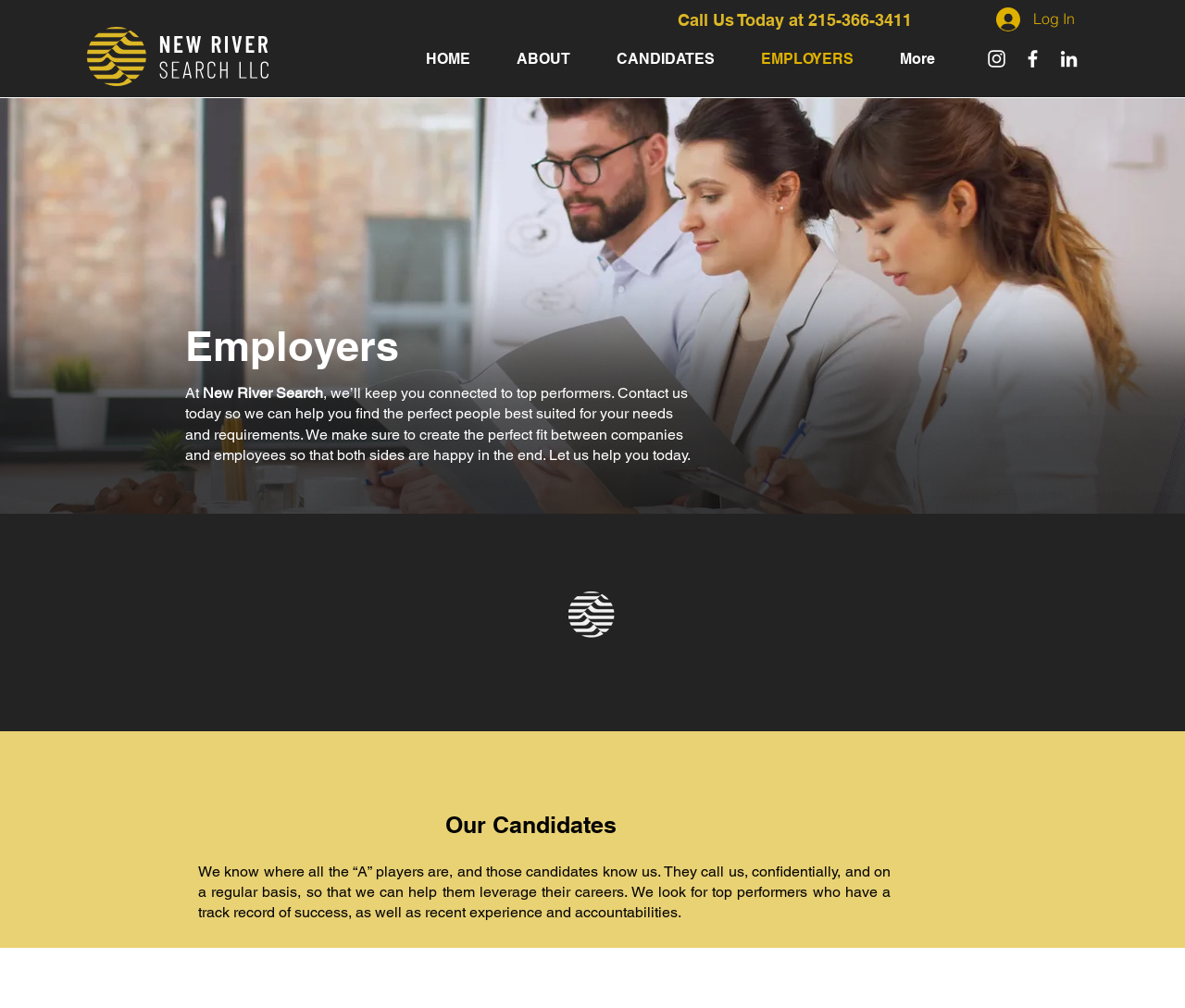Pinpoint the bounding box coordinates of the clickable area necessary to execute the following instruction: "Check the employers page". The coordinates should be given as four float numbers between 0 and 1, namely [left, top, right, bottom].

[0.622, 0.049, 0.74, 0.069]